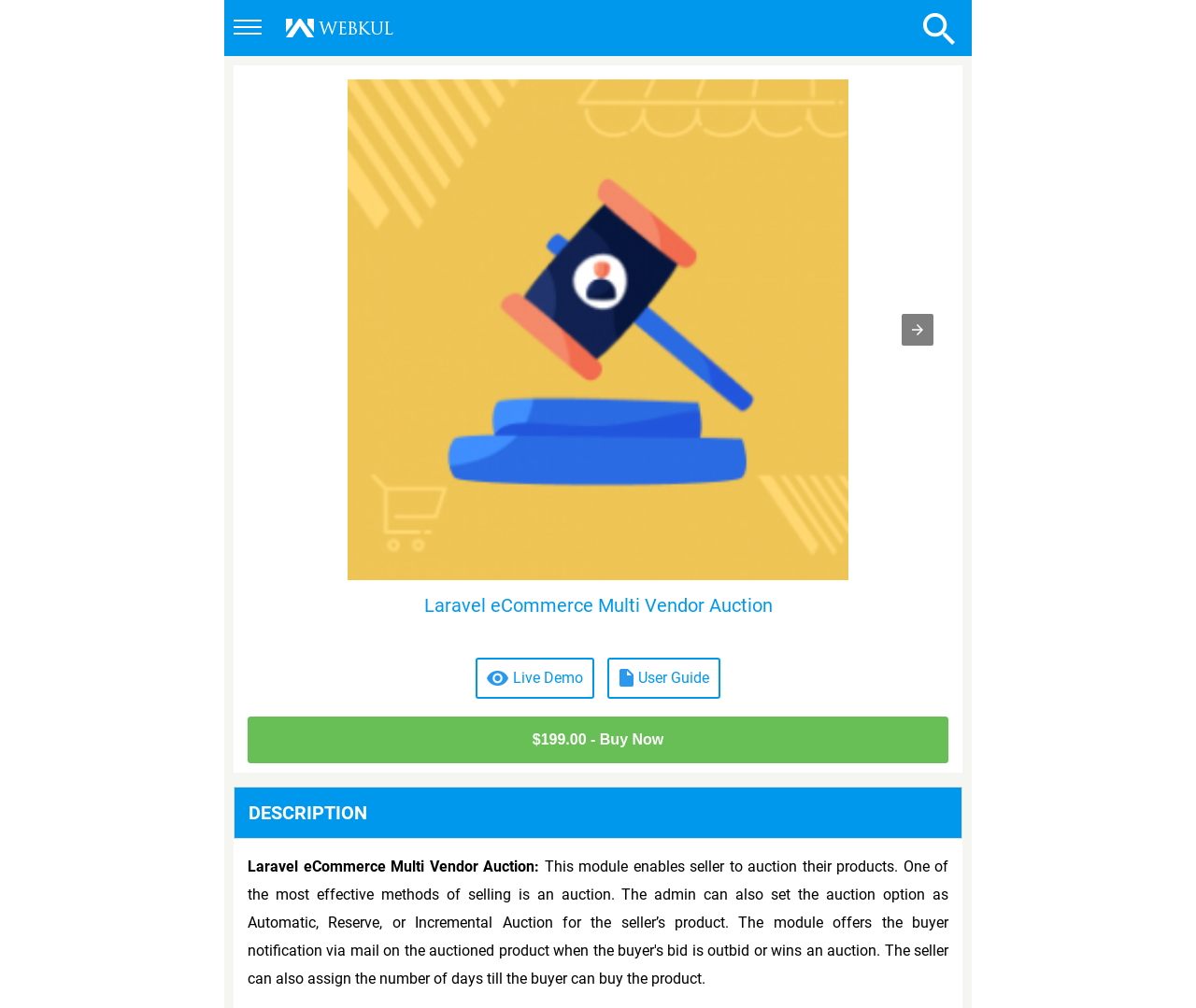Please answer the following query using a single word or phrase: 
What is the name of the store?

Webkul Store